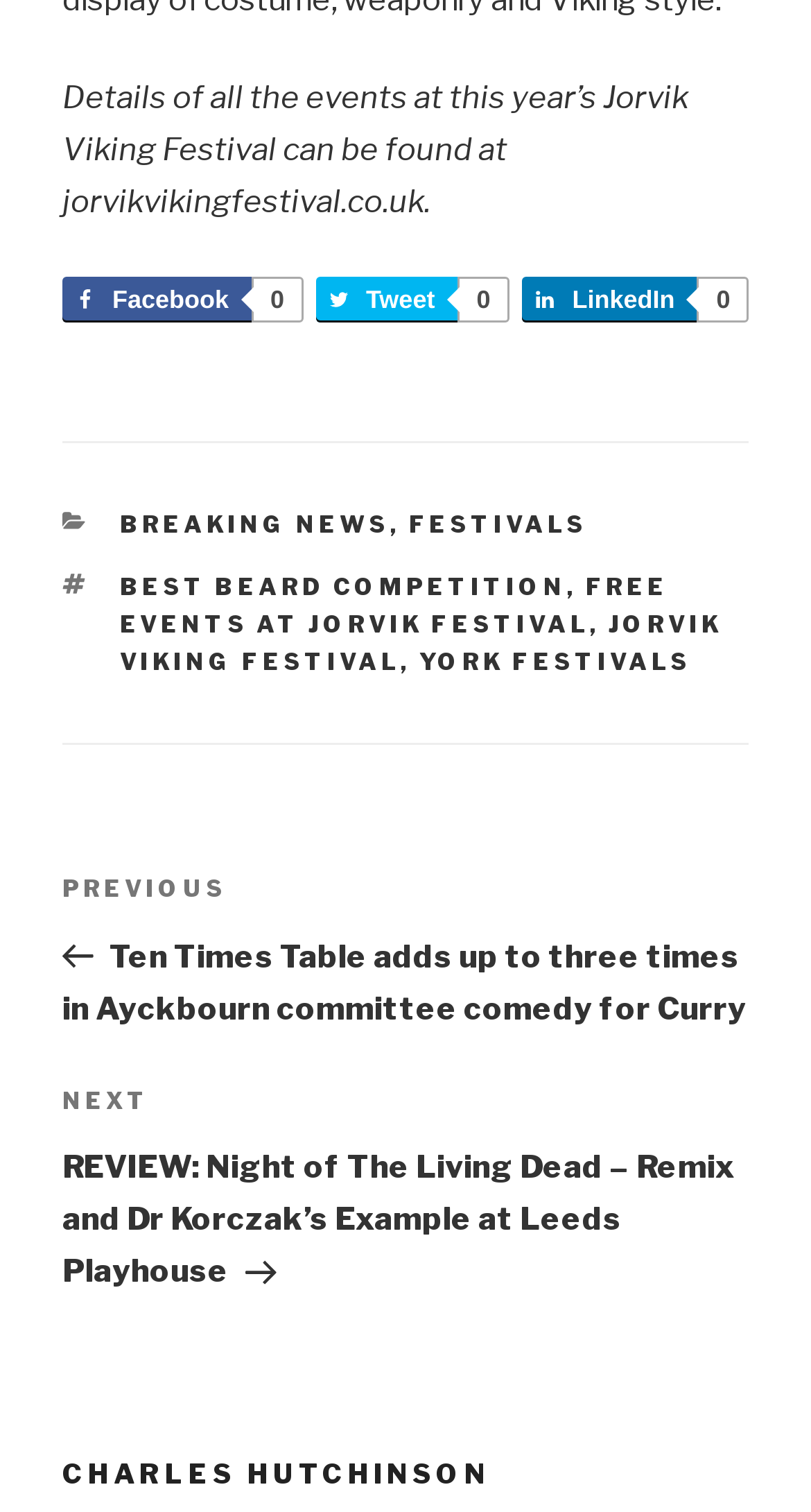Determine the bounding box coordinates for the area that needs to be clicked to fulfill this task: "View all posts". The coordinates must be given as four float numbers between 0 and 1, i.e., [left, top, right, bottom].

[0.077, 0.555, 0.923, 0.879]